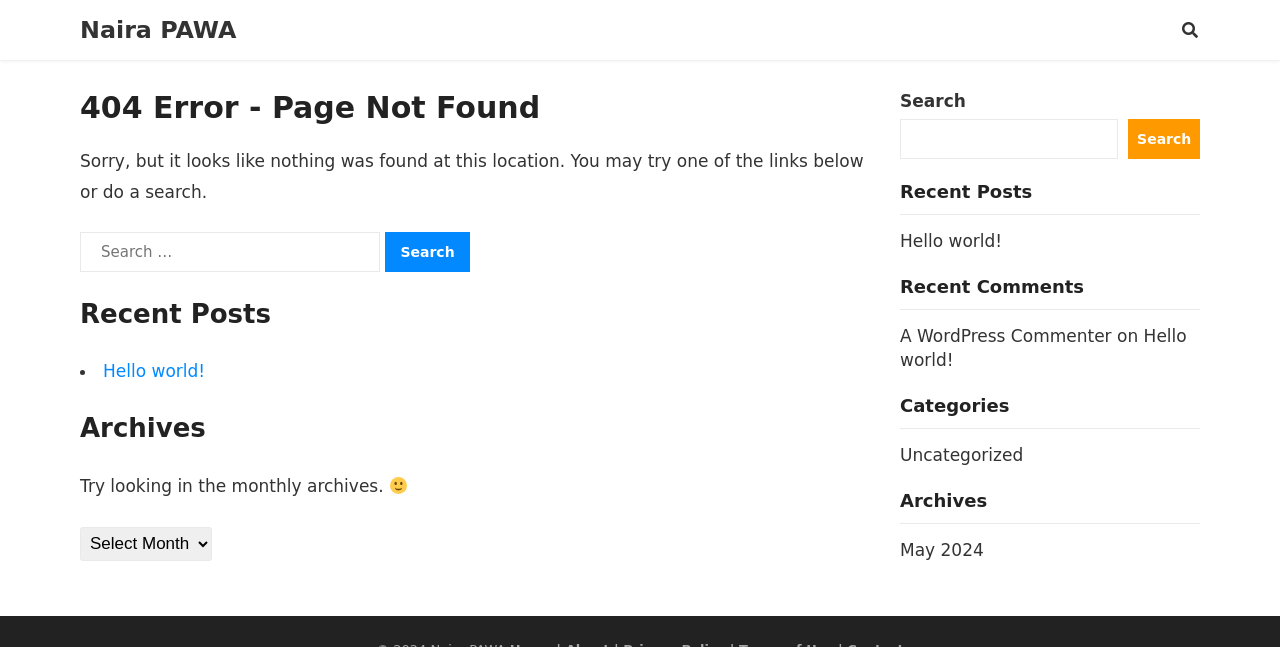Use a single word or phrase to answer this question: 
What is the purpose of the 'Archives' section?

To access past content